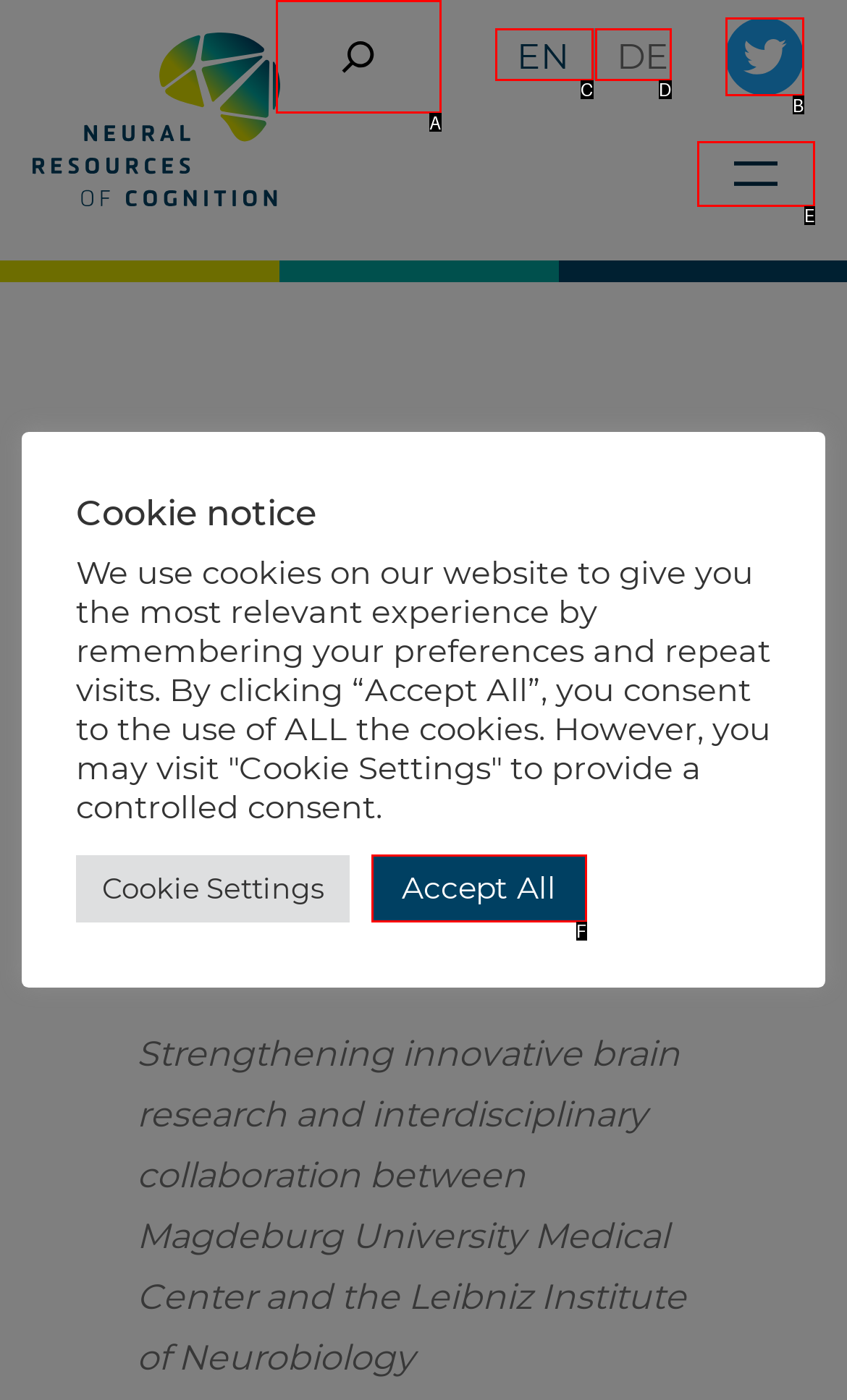Match the element description: English to the correct HTML element. Answer with the letter of the selected option.

C